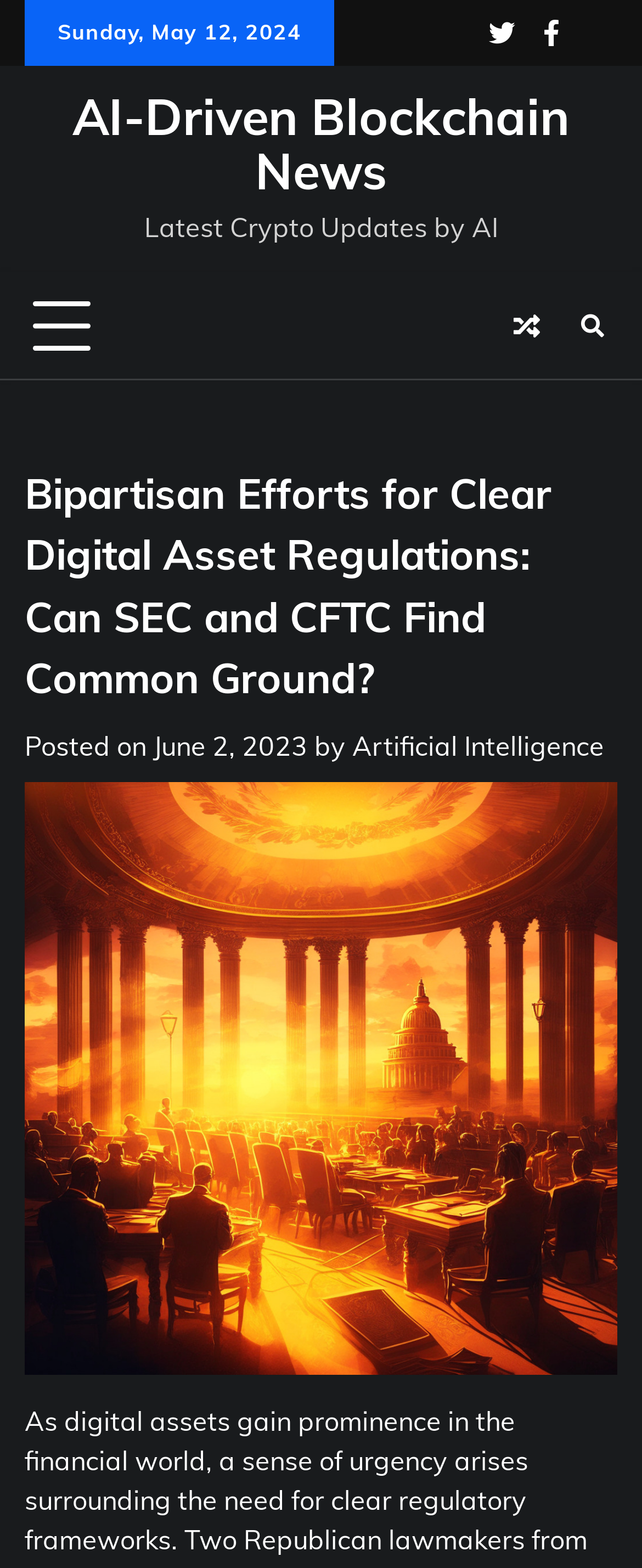What is the name of the news website?
Answer the question in a detailed and comprehensive manner.

I found the name of the news website by looking at the link 'AI-Driven Blockchain News' which is located at the top of the webpage.